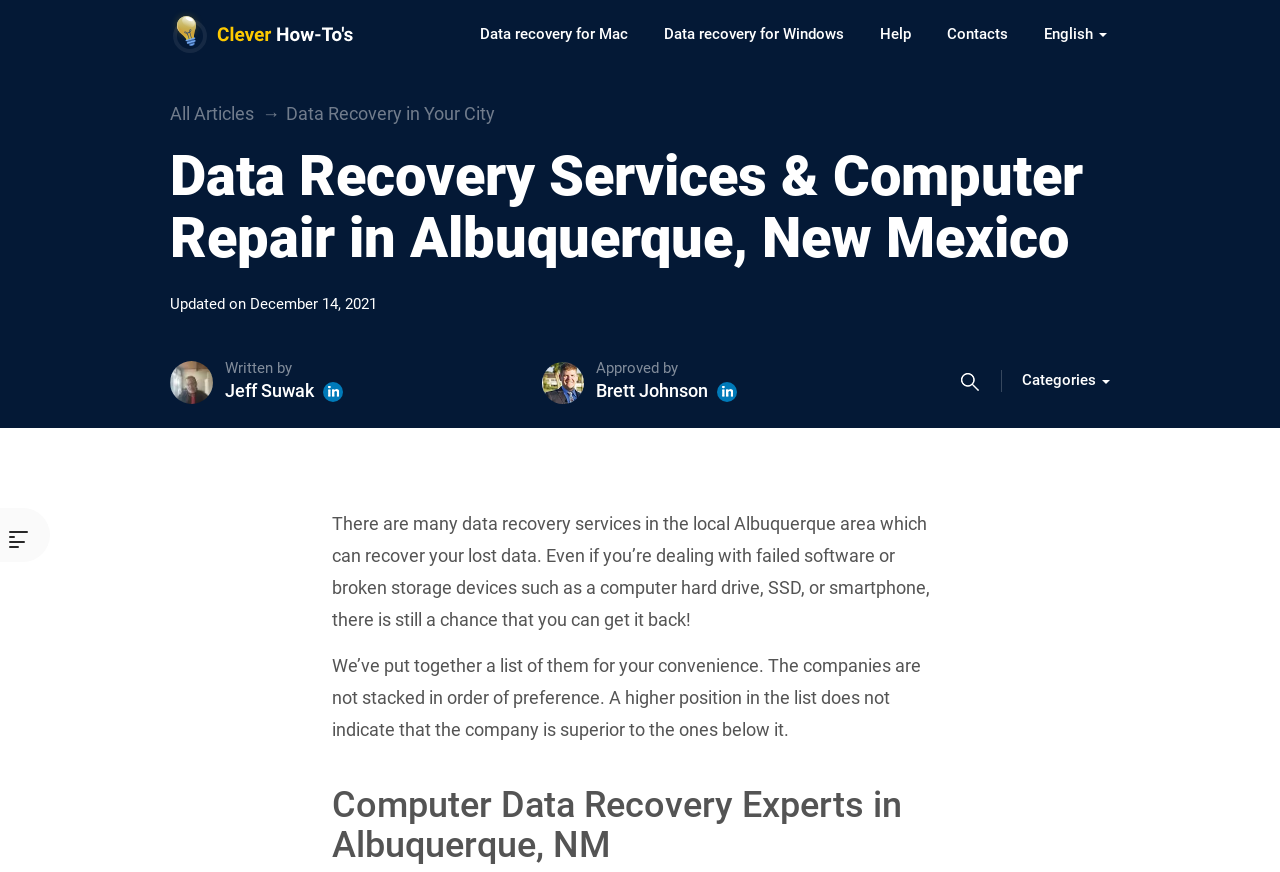Describe all the significant parts and information present on the webpage.

This webpage appears to be a service provider's website, specializing in computer repair and data recovery services in Albuquerque, New Mexico. 

At the top, there are six links in a row, including "Data recovery for Mac", "Data recovery for Windows", "Help", "Contacts", and "English". Below these links, there is a heading that reads "Data Recovery Services & Computer Repair in Albuquerque, New Mexico". 

To the right of the heading, there is a section with information about the article, including the update date, author, and approval information. The author's avatar is also displayed. 

Further down, there is a search bar with a button and a textbox. Next to the search bar, there is a button labeled "Categories" that has a dropdown menu. 

The main content of the webpage starts with a paragraph discussing data recovery services in Albuquerque. This is followed by a list of companies, but the list is not shown in the provided accessibility tree. 

At the bottom of the page, there are four identical links with accompanying images, all labeled "Data Recovery Services & Computer Repair in Albuquerque, New Mexico". 

On the left side of the page, near the bottom, there is another link with no accompanying text. 

Finally, there is a heading that reads "Computer Data Recovery Experts in Albuquerque, NM" near the bottom of the page.